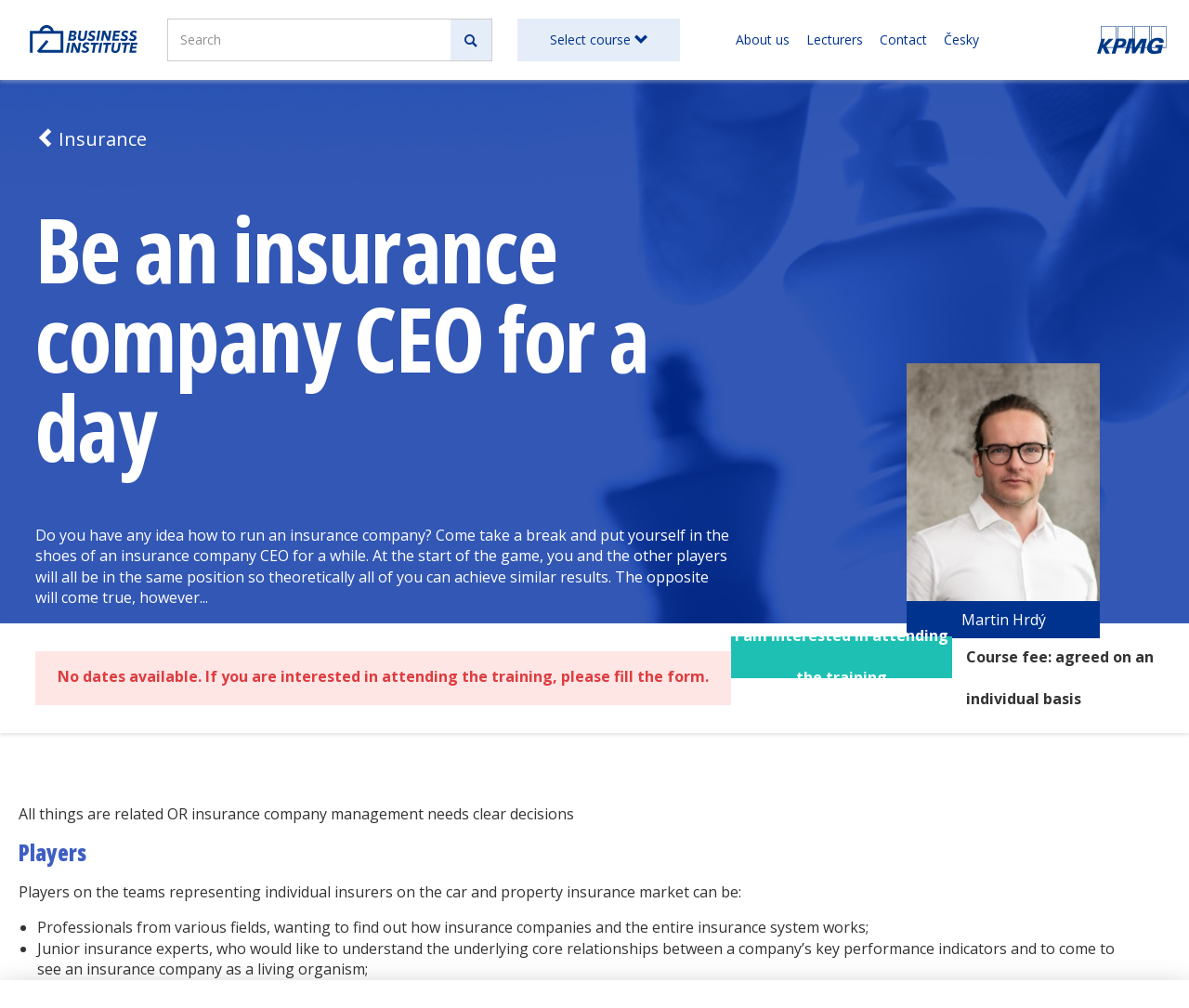Locate the bounding box coordinates of the item that should be clicked to fulfill the instruction: "Express interest in attending the training".

[0.615, 0.631, 0.801, 0.672]